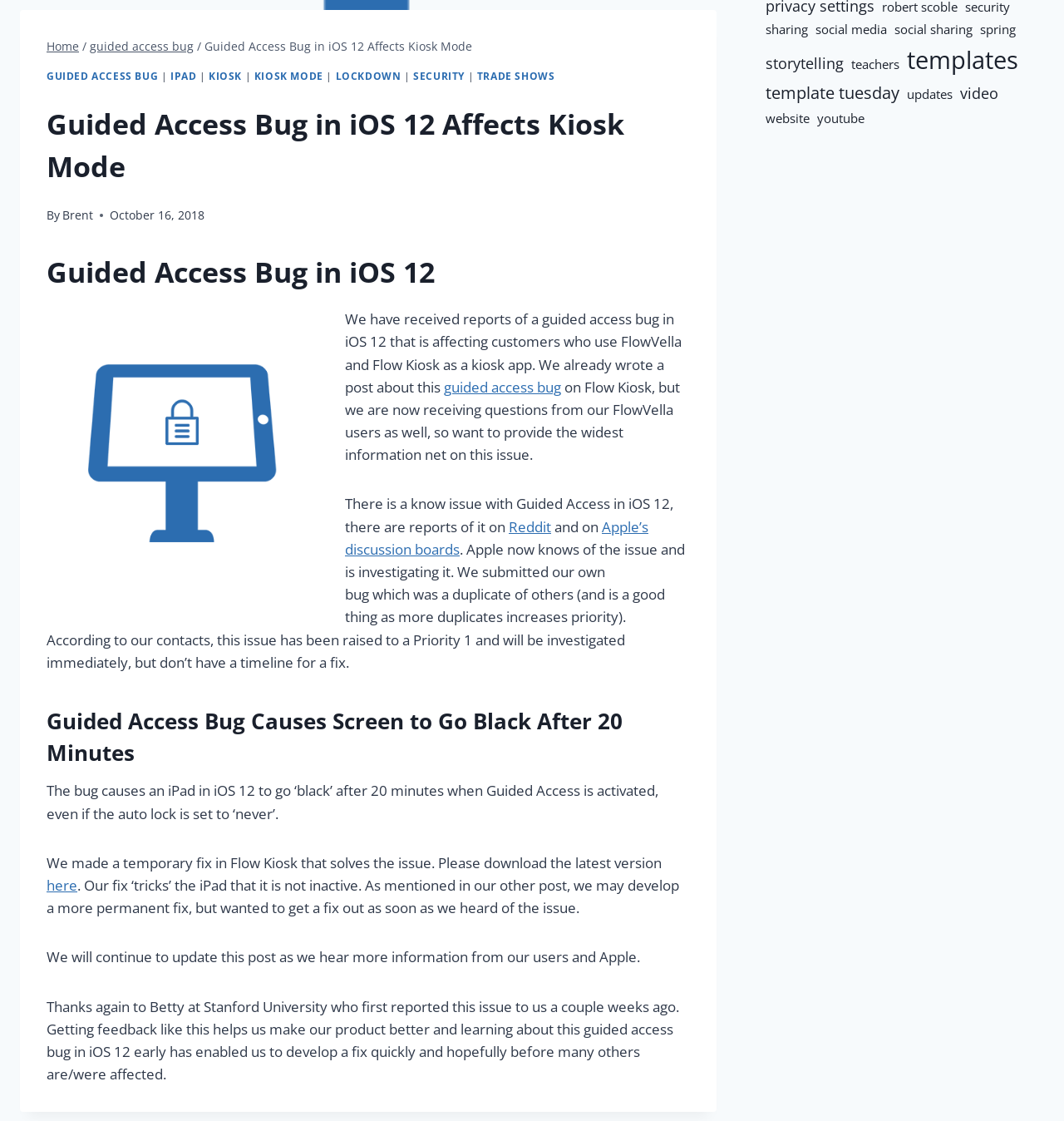Bounding box coordinates are given in the format (top-left x, top-left y, bottom-right x, bottom-right y). All values should be floating point numbers between 0 and 1. Provide the bounding box coordinate for the UI element described as: teachers

[0.8, 0.049, 0.845, 0.066]